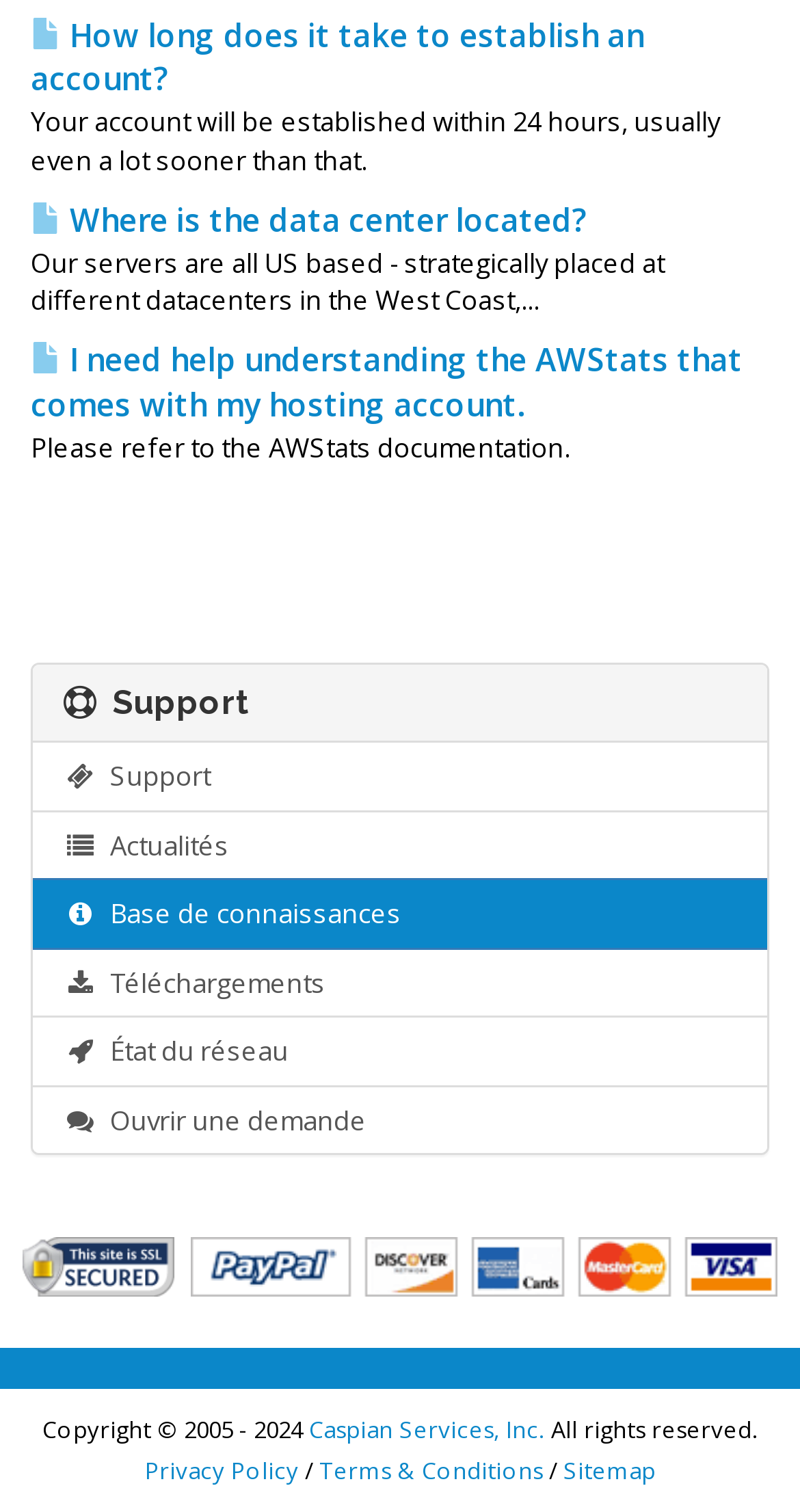Analyze the image and give a detailed response to the question:
What types of payment are accepted?

The image element at the bottom of the webpage displays the accepted payment methods, which include most major credit cards and PayPal.